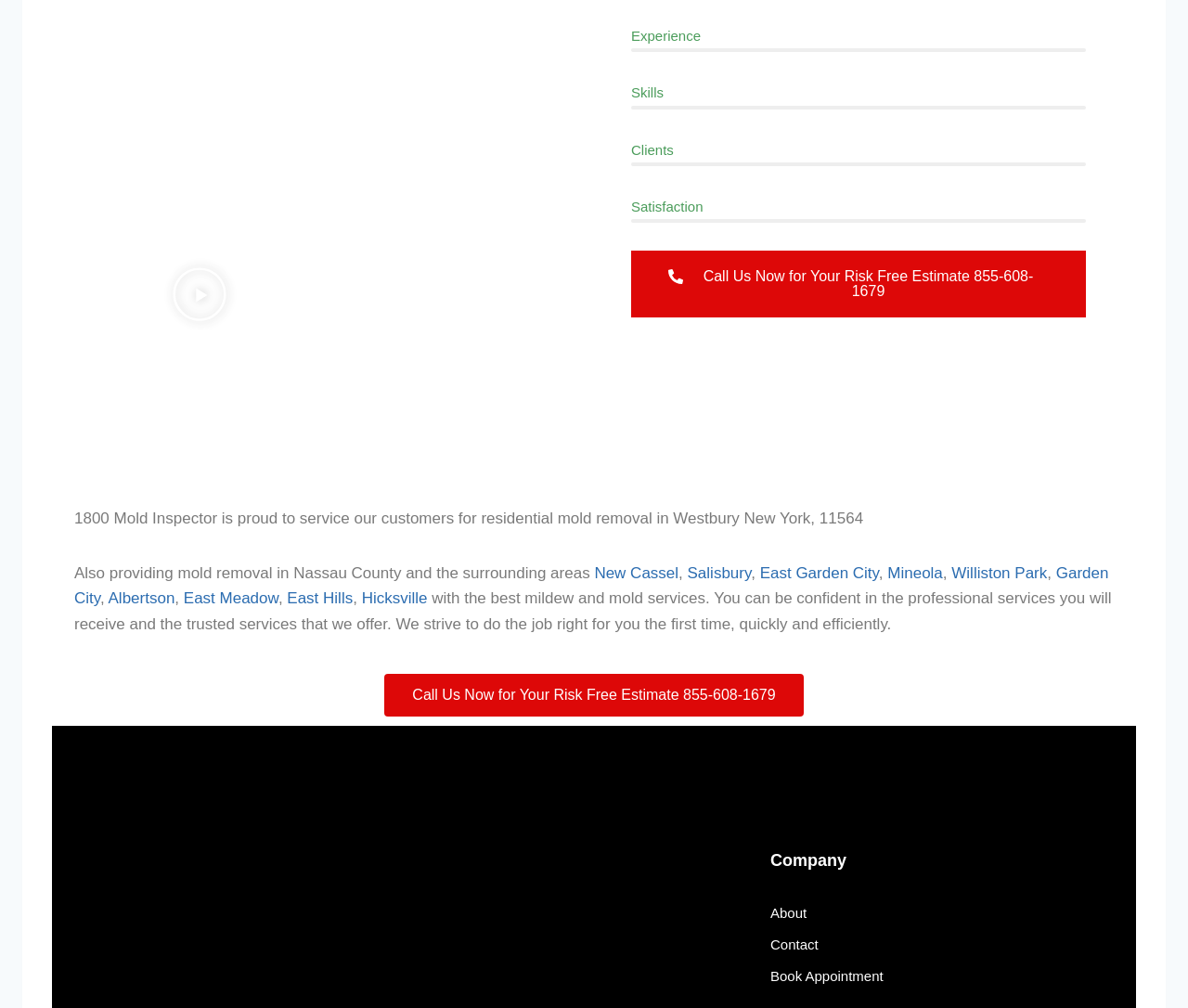What service does 1800 Mold Inspector provide?
Please respond to the question with a detailed and well-explained answer.

Based on the text '1800 Mold Inspector is proud to service our customers for residential mold removal in Westbury New York, 11564', it is clear that 1800 Mold Inspector provides mold removal services.